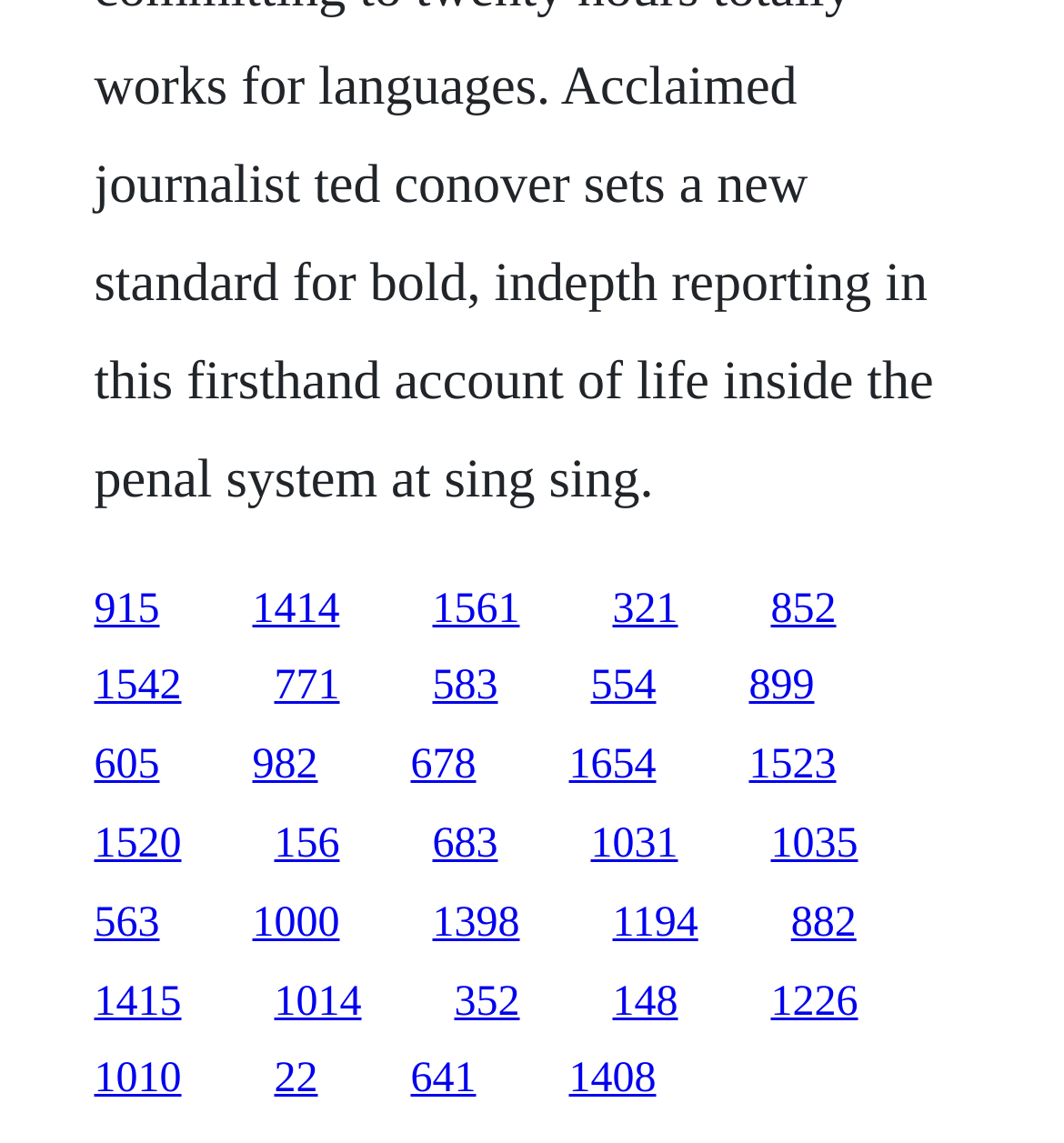What is the horizontal position of the last link?
Please answer using one word or phrase, based on the screenshot.

0.088